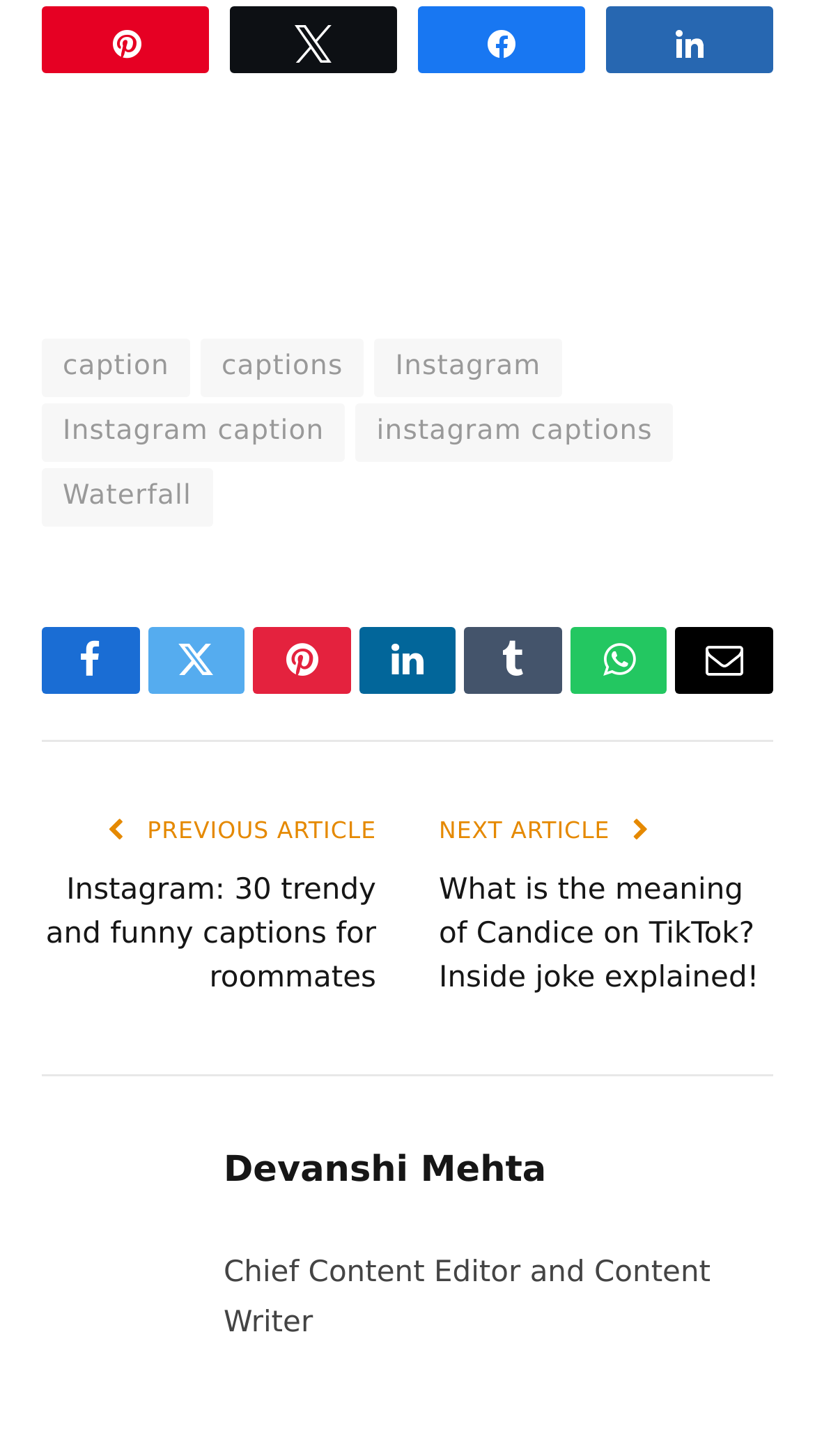Provide the bounding box coordinates of the HTML element this sentence describes: "instagram captions". The bounding box coordinates consist of four float numbers between 0 and 1, i.e., [left, top, right, bottom].

[0.436, 0.277, 0.826, 0.317]